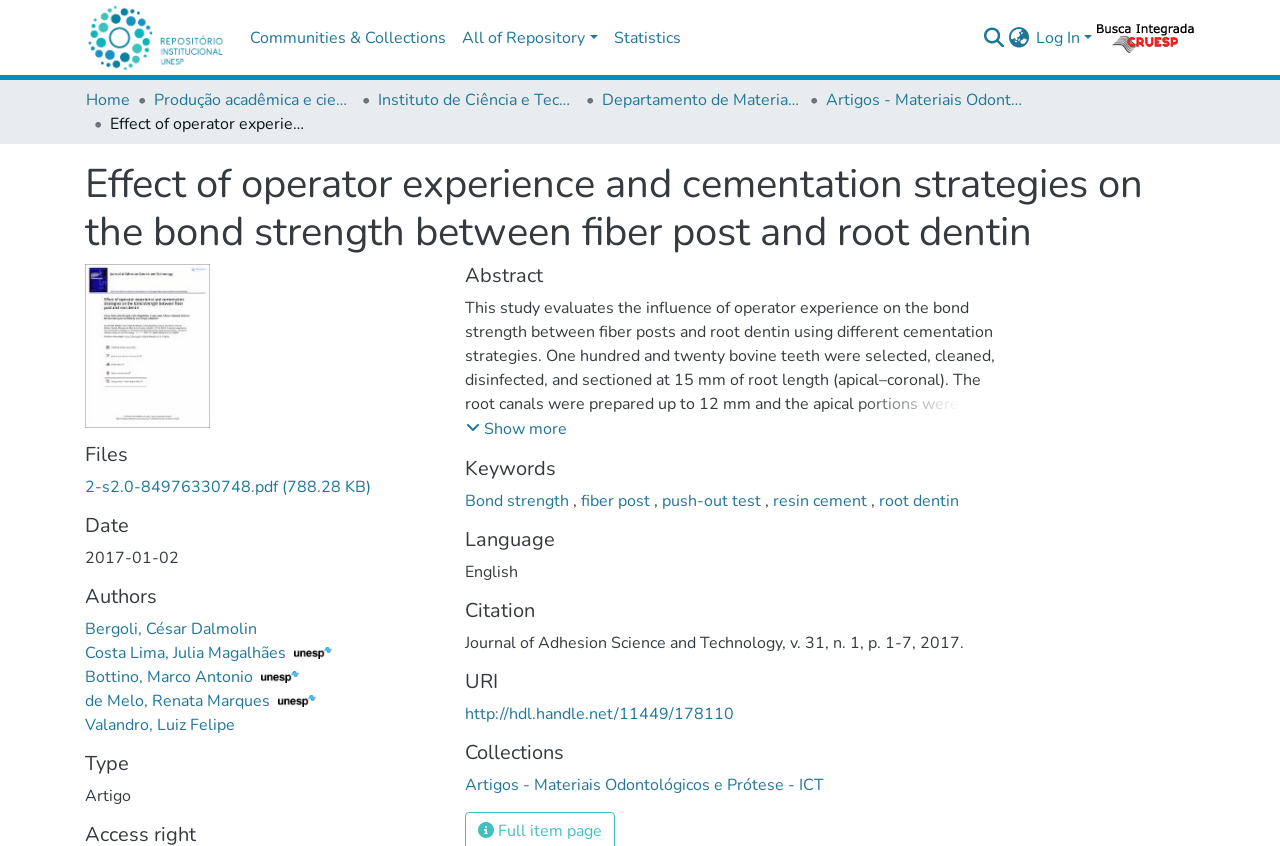How many bovine teeth were selected for the study?
Please describe in detail the information shown in the image to answer the question.

I found the answer by reading the abstract of the study, which states 'One hundred and twenty bovine teeth were selected, cleaned, disinfected, and sectioned at 15 mm of root length (apical–coronal).'.